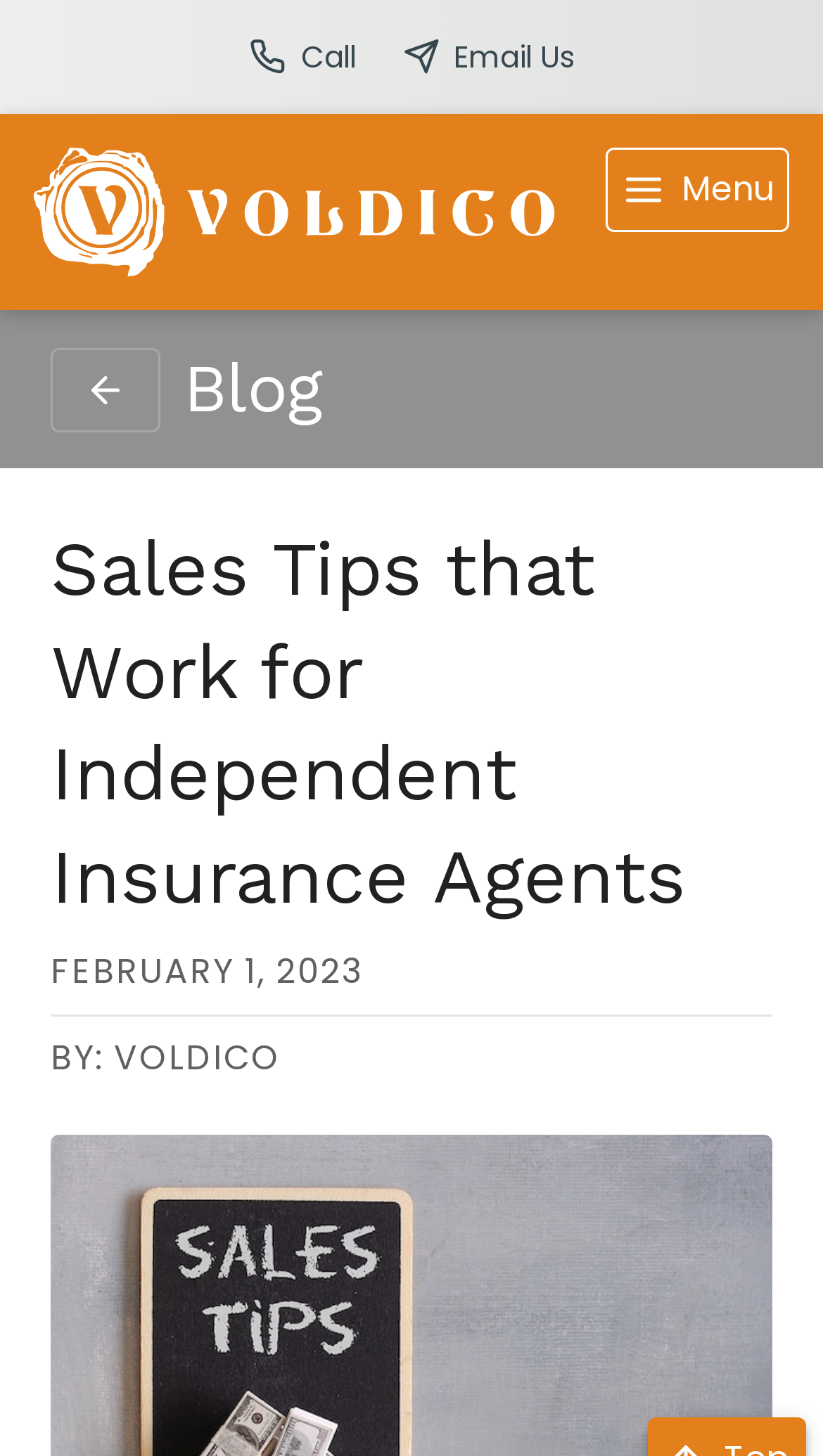Using the element description: "alt="Voldico header logo"", determine the bounding box coordinates for the specified UI element. The coordinates should be four float numbers between 0 and 1, [left, top, right, bottom].

[0.041, 0.101, 0.674, 0.19]